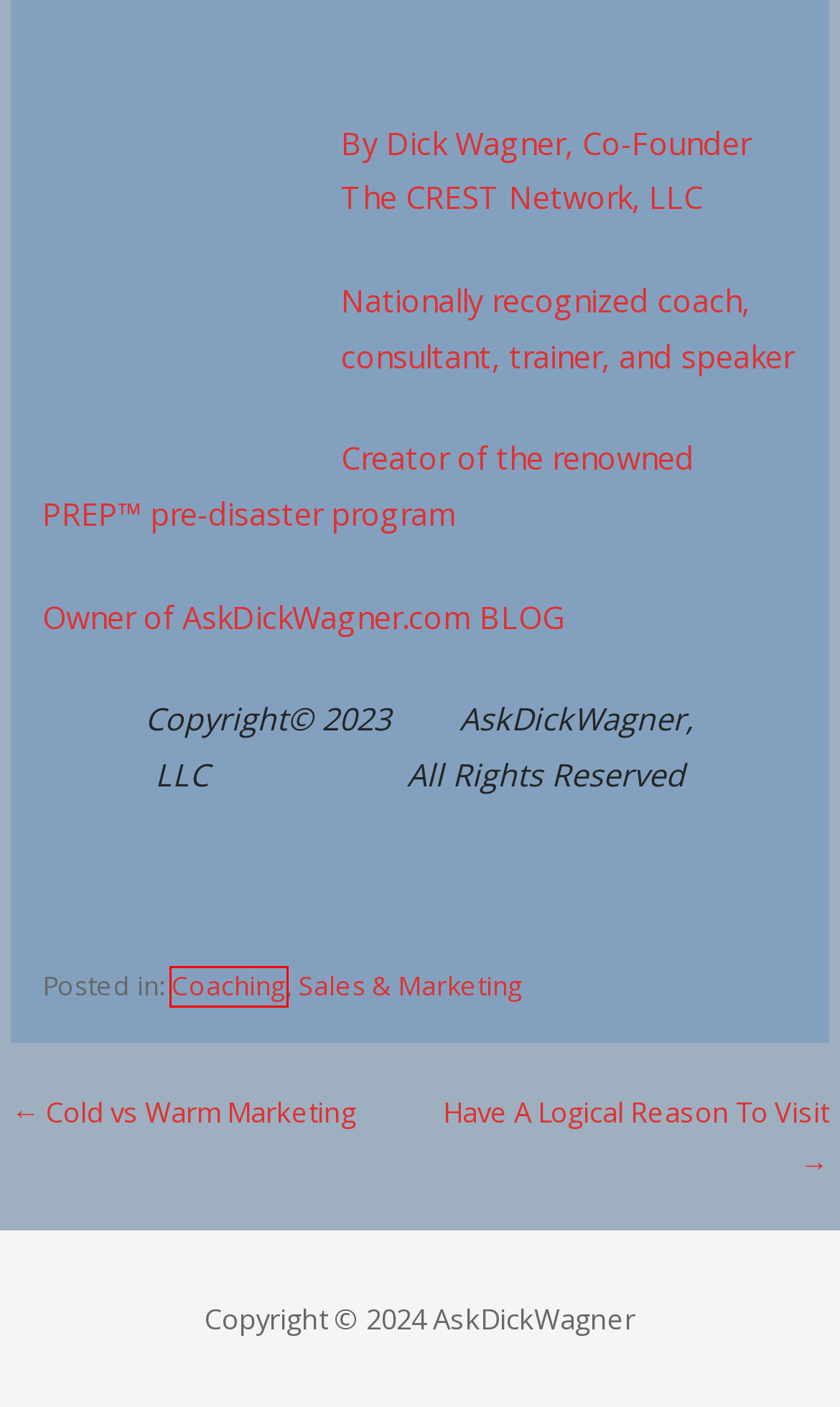Evaluate the webpage screenshot and identify the element within the red bounding box. Select the webpage description that best fits the new webpage after clicking the highlighted element. Here are the candidates:
A. Welcome - AskDickWagner
B. The Crest Network - The CREST Network
C. Coaching Archives - AskDickWagner
D. Dick Wagner, Author at AskDickWagner
E. Crest Library™ - CREST Library™
F. Have A Logical Reason To Visit - AskDickWagner
G. What is PREP? - The CREST Network
H. Sales & Marketing Archives - AskDickWagner

C